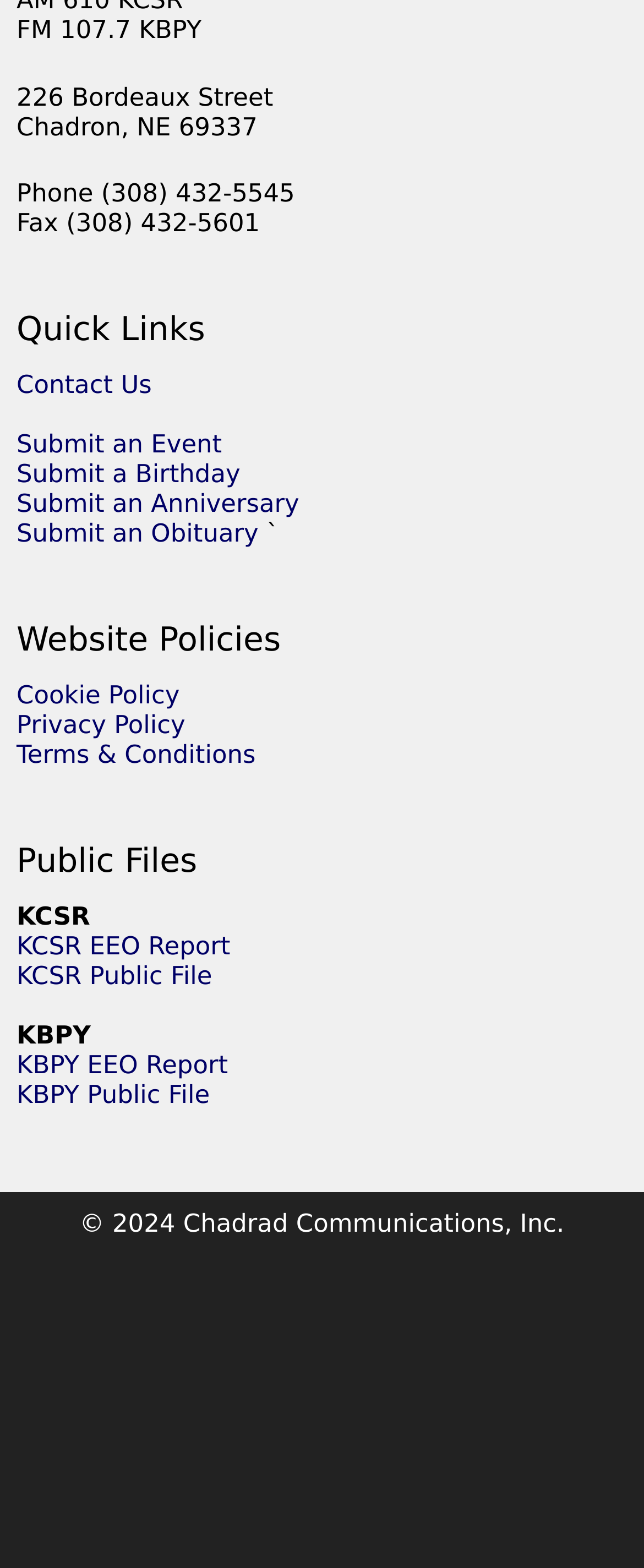Can you find the bounding box coordinates for the UI element given this description: "KBPY EEO Report"? Provide the coordinates as four float numbers between 0 and 1: [left, top, right, bottom].

[0.026, 0.67, 0.354, 0.689]